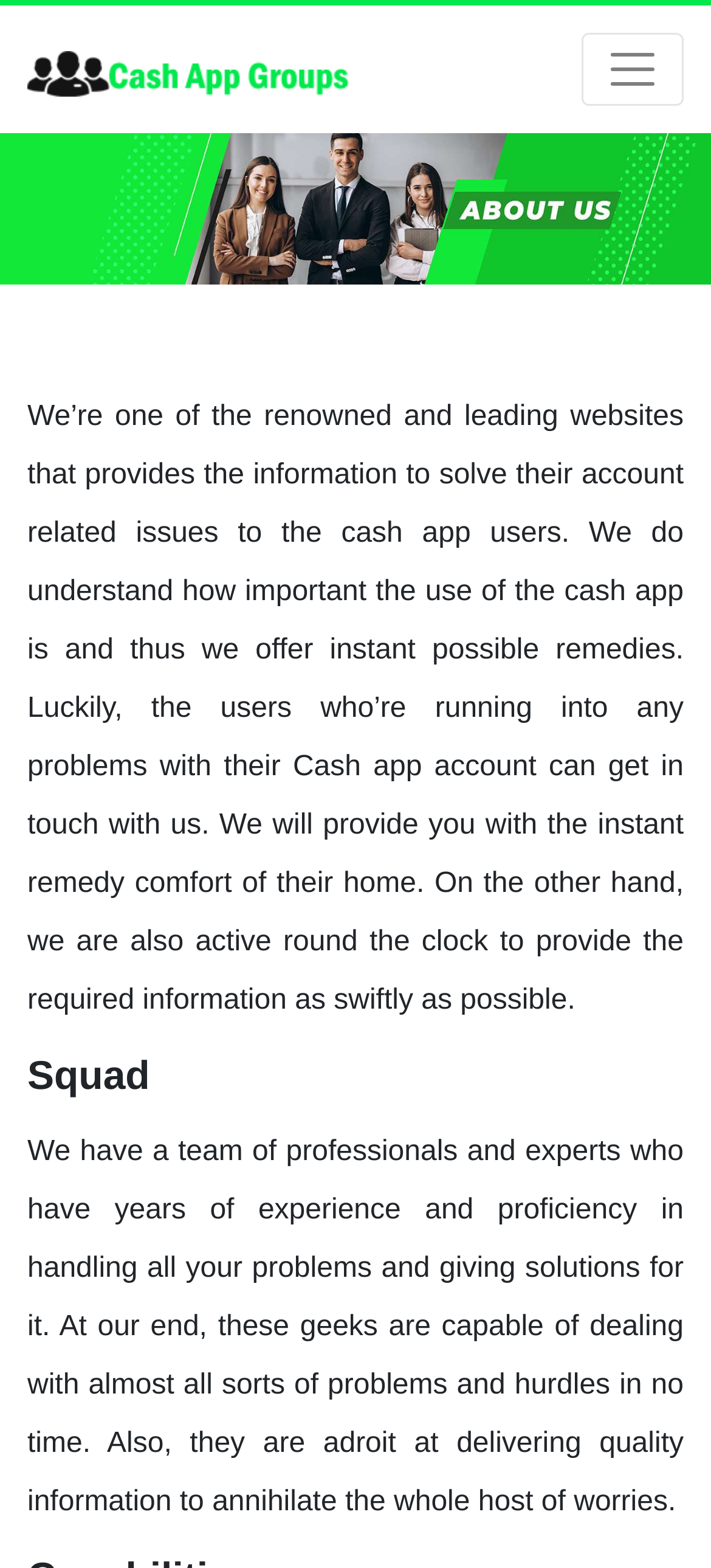Respond concisely with one word or phrase to the following query:
What is the purpose of this website?

Provide Cash App support